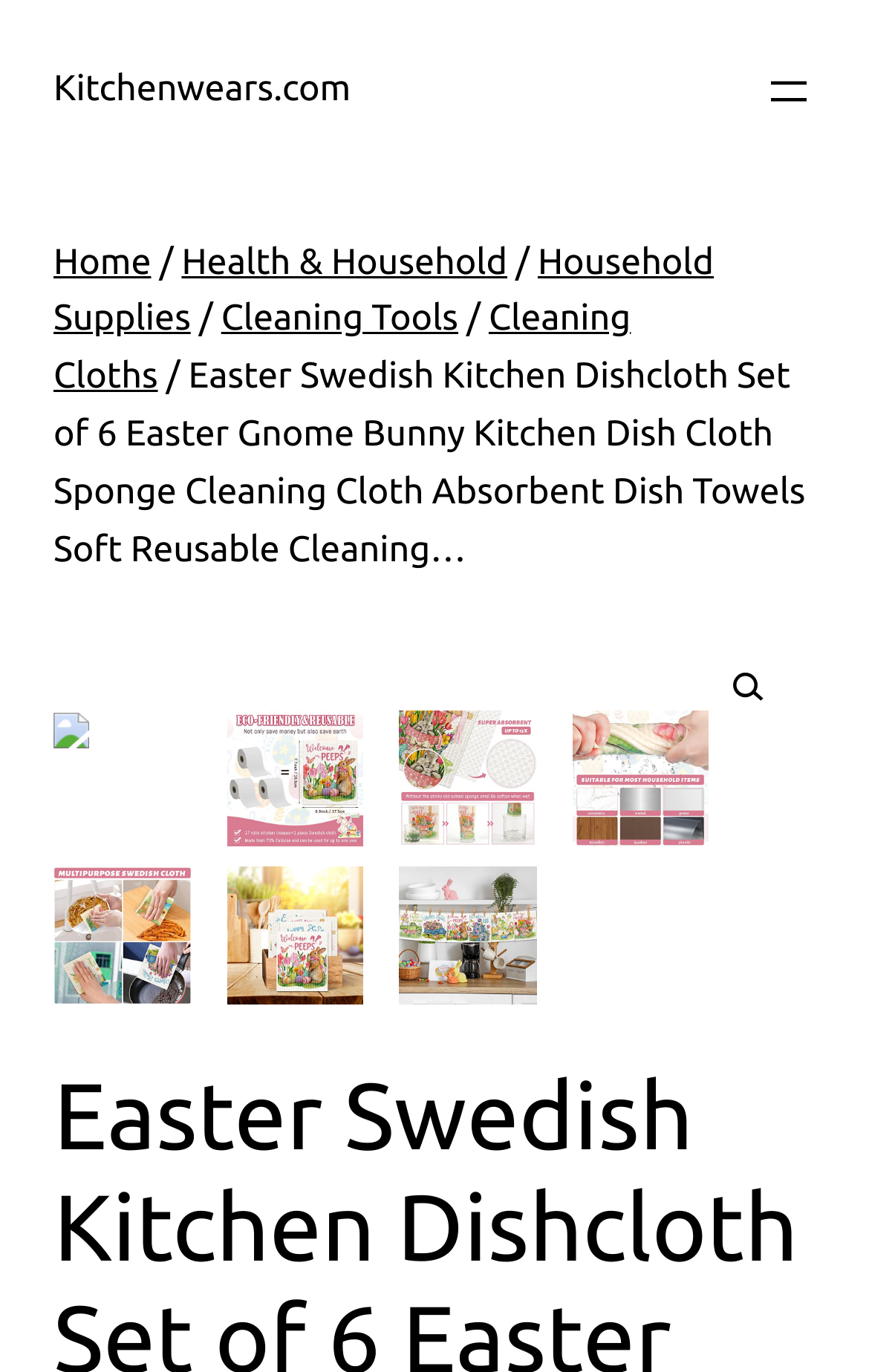Determine the bounding box coordinates of the clickable area required to perform the following instruction: "go to Kitchenwears.com homepage". The coordinates should be represented as four float numbers between 0 and 1: [left, top, right, bottom].

[0.062, 0.051, 0.404, 0.08]